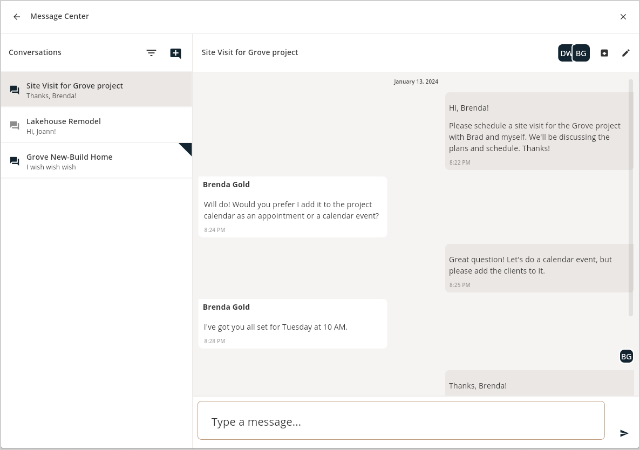Explain the details of the image comprehensively.

The image depicts a conversation within a messaging interface, specifically the Message Center. The header indicates that the current chat is regarding the "Site Visit for Grove project," dated January 3, 2024. 

In this dialogue, Brenda Gold communicates with Brendal, asking for preferences on scheduling a meeting, and whether it should be treated as an appointment or a calendar event. Brenda confirms the arrangement, stating that the site visit is set for Tuesday at 10 AM, to which Brendal expresses gratitude. The layout features the conversation on the right side and a message input area at the bottom, reflecting a professional exchange focused on project planning and scheduling.